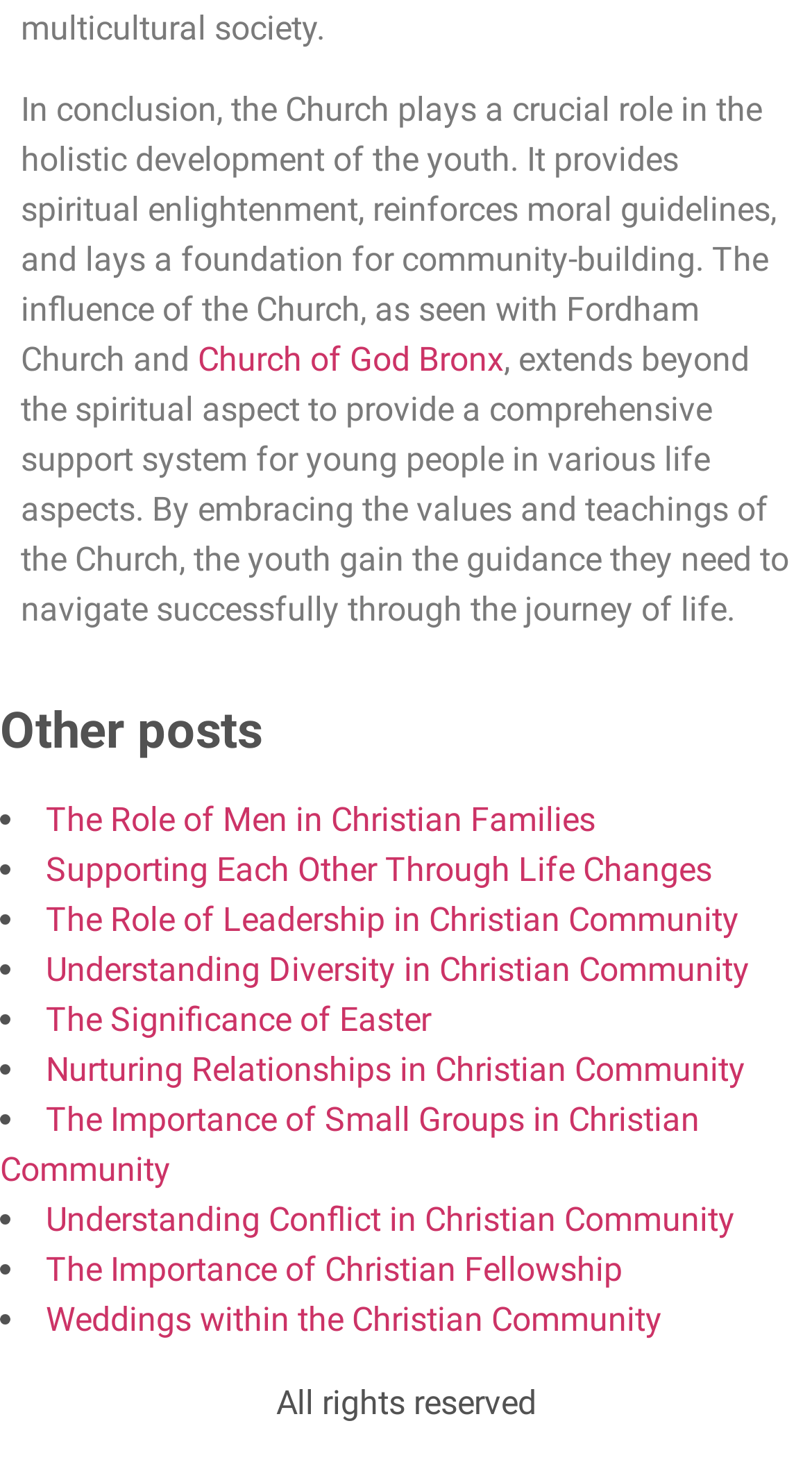Identify the bounding box coordinates of the area you need to click to perform the following instruction: "View the post about the Importance of Christian Fellowship".

[0.056, 0.855, 0.767, 0.882]